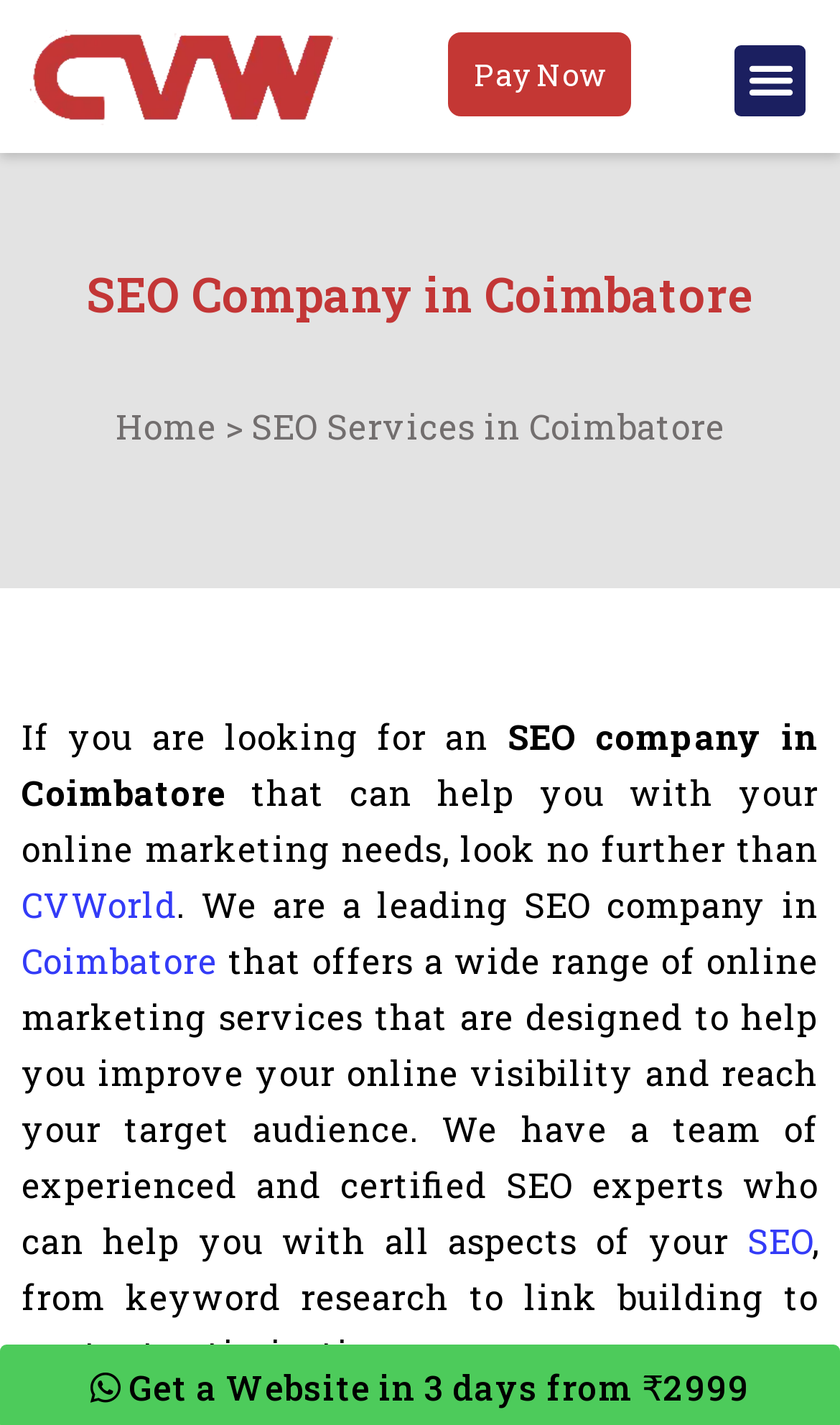Please find the bounding box for the UI component described as follows: "alt="Website Design Company- CVWorld Logo"".

[0.026, 0.015, 0.41, 0.091]